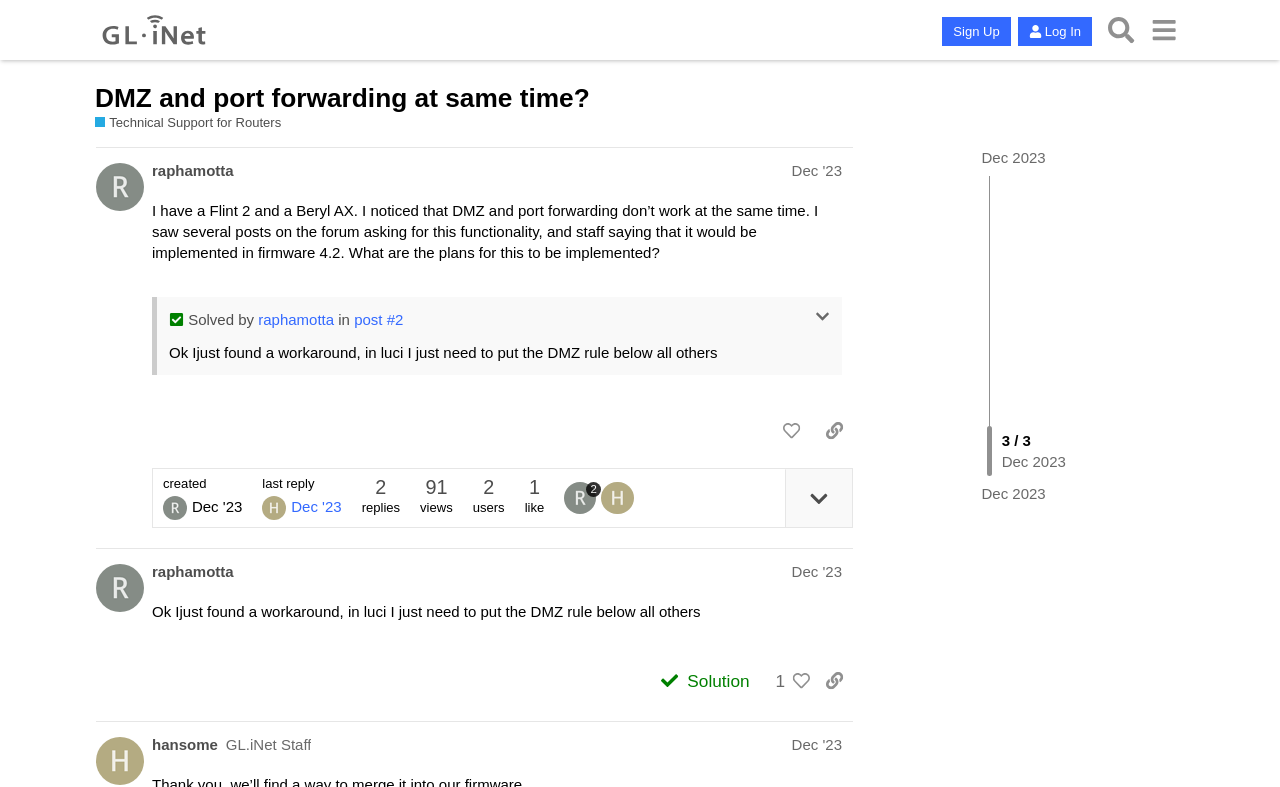Specify the bounding box coordinates of the region I need to click to perform the following instruction: "Go to 'RESERVATIONS'". The coordinates must be four float numbers in the range of 0 to 1, i.e., [left, top, right, bottom].

None